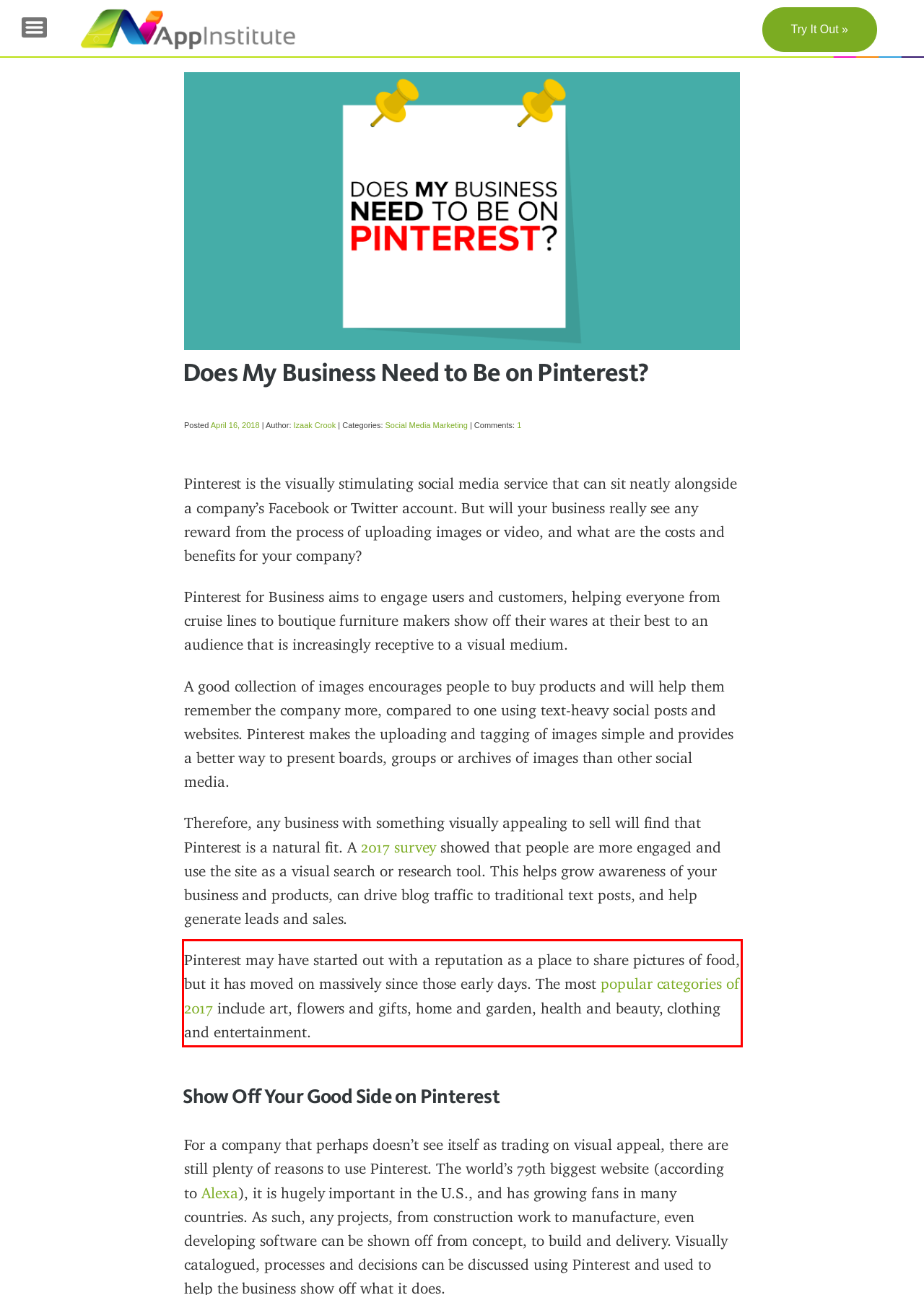You have a screenshot of a webpage, and there is a red bounding box around a UI element. Utilize OCR to extract the text within this red bounding box.

Pinterest may have started out with a reputation as a place to share pictures of food, but it has moved on massively since those early days. The most popular categories of 2017 include art, flowers and gifts, home and garden, health and beauty, clothing and entertainment.